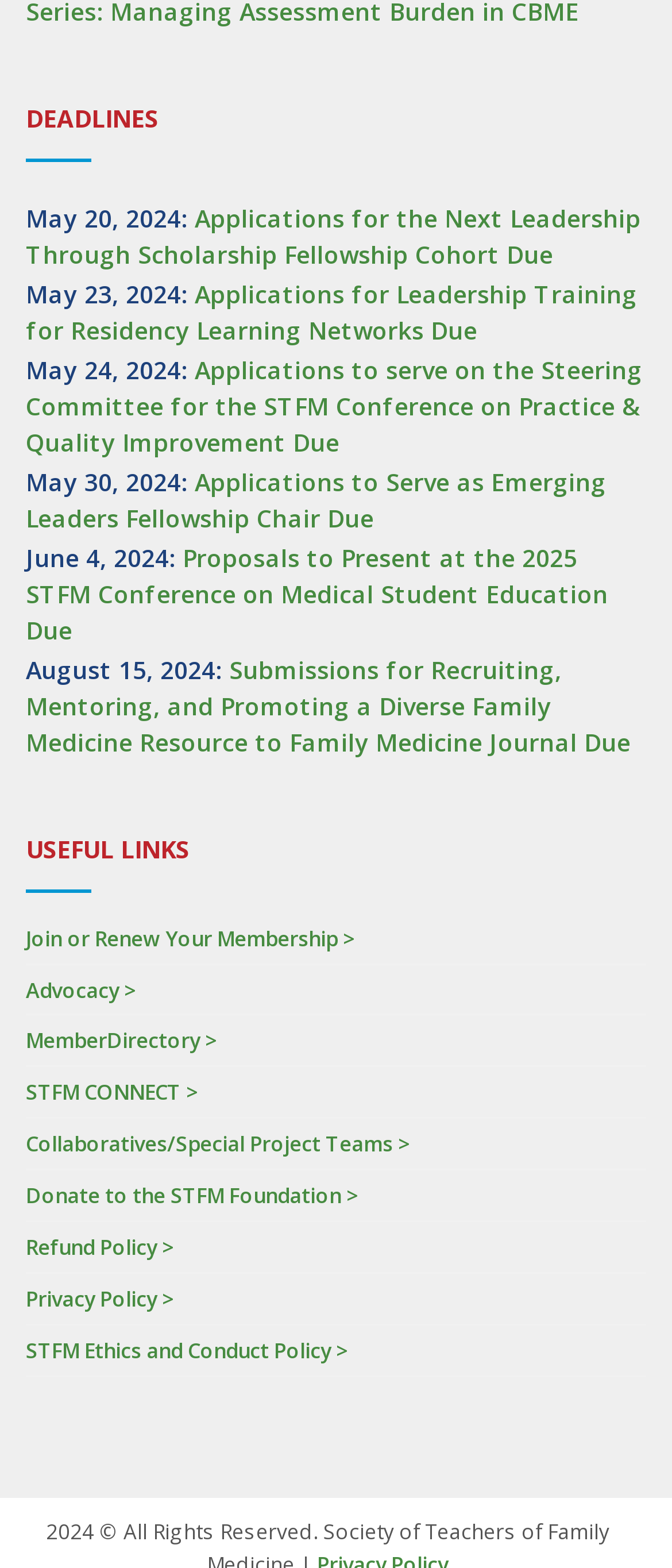Show the bounding box coordinates for the HTML element as described: "STFM CONNECT >".

[0.038, 0.688, 0.295, 0.706]